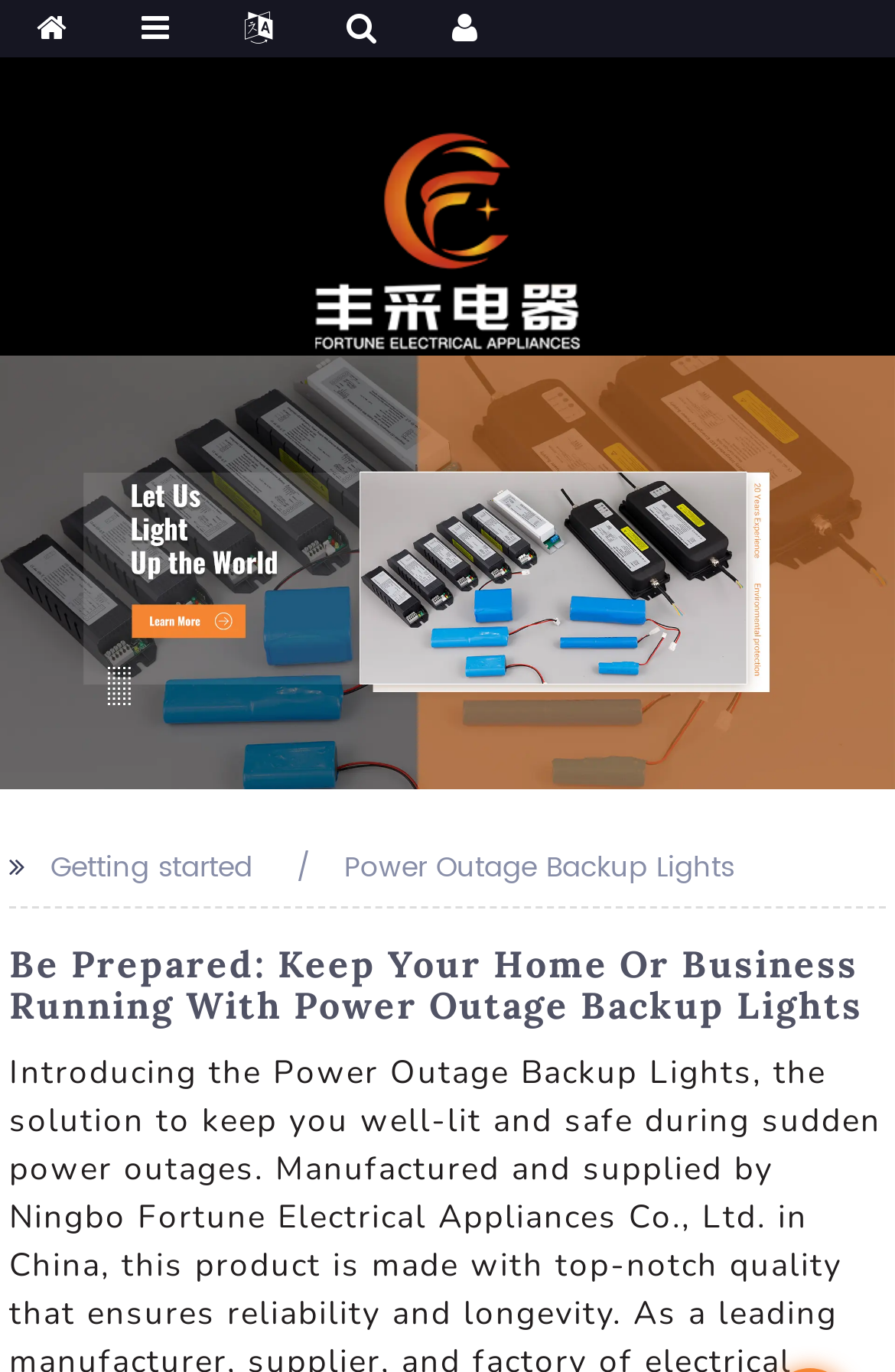Using the details in the image, give a detailed response to the question below:
What is the first step to take?

The first step to take is to 'Getting started', which is mentioned in the StaticText element with a bounding box of [0.056, 0.618, 0.282, 0.649]. This text is located above the 'Power Outage Backup Lights' text.